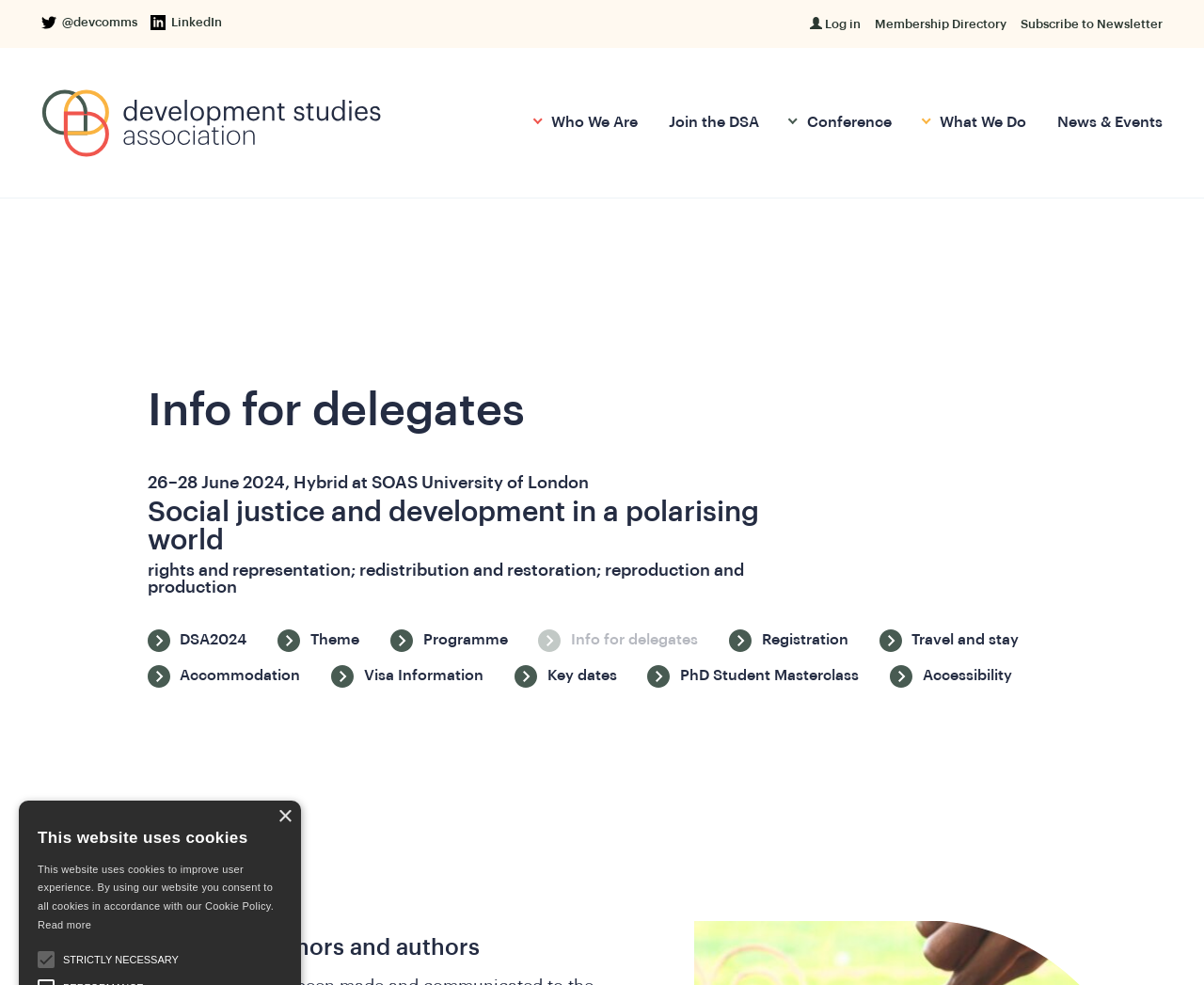Identify the bounding box coordinates for the element you need to click to achieve the following task: "Log in to the website". The coordinates must be four float values ranging from 0 to 1, formatted as [left, top, right, bottom].

[0.673, 0.015, 0.715, 0.034]